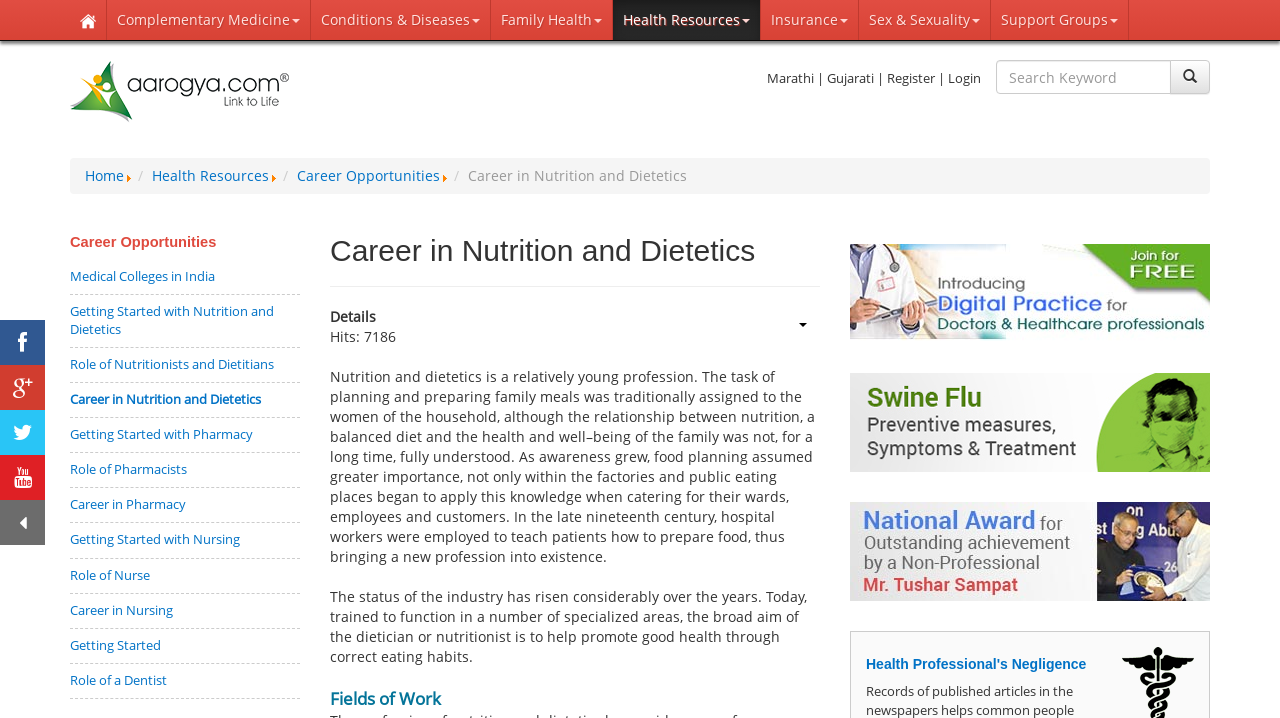Highlight the bounding box of the UI element that corresponds to this description: "Conditions & Diseases".

[0.243, 0.0, 0.384, 0.056]